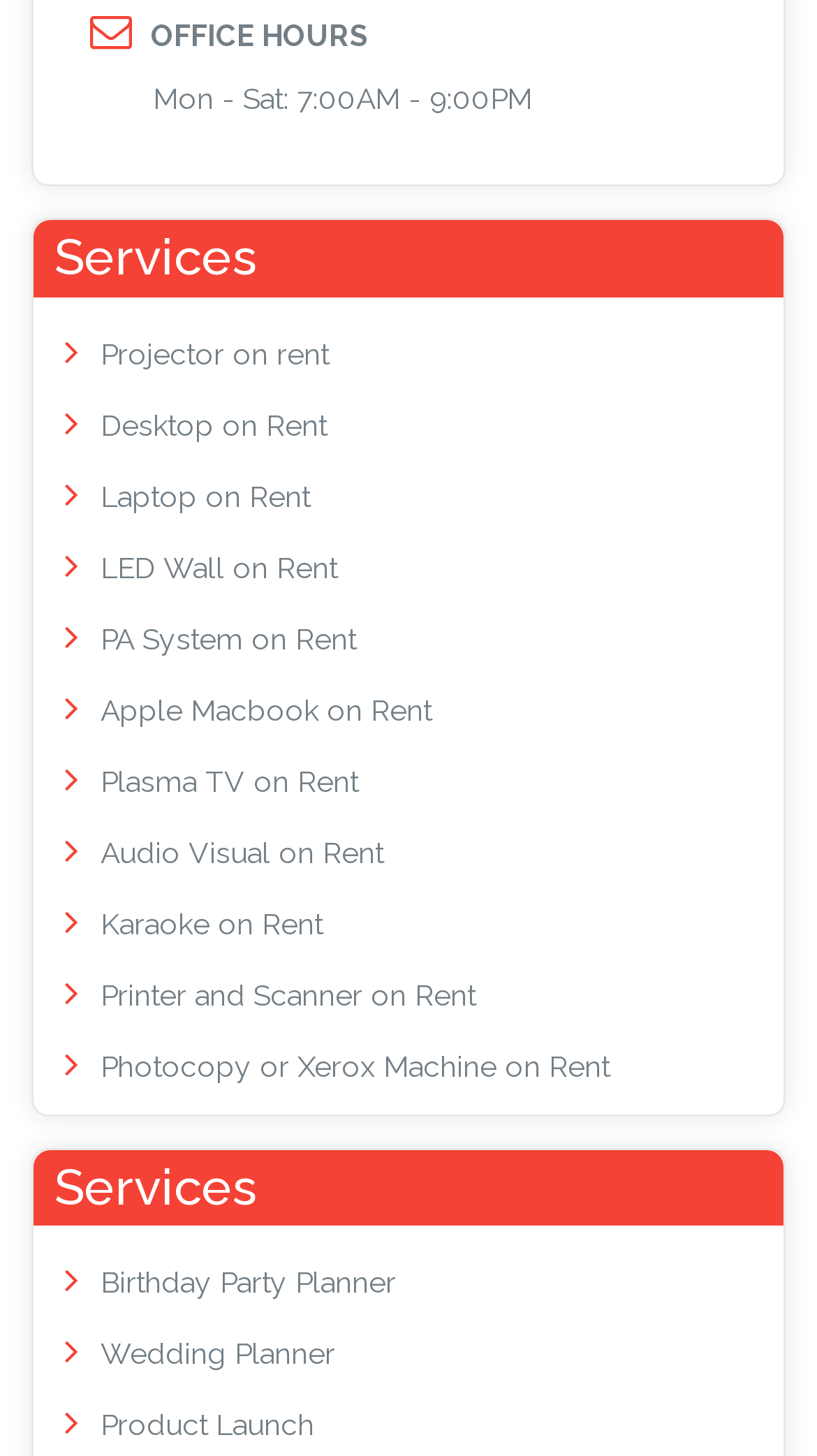Refer to the image and provide an in-depth answer to the question: 
Are there any audio-visual services?

I looked at the links under the 'Services' heading and found that there are services related to audio-visual, such as 'PA System on Rent', 'Audio Visual on Rent', and 'Karaoke on Rent'.